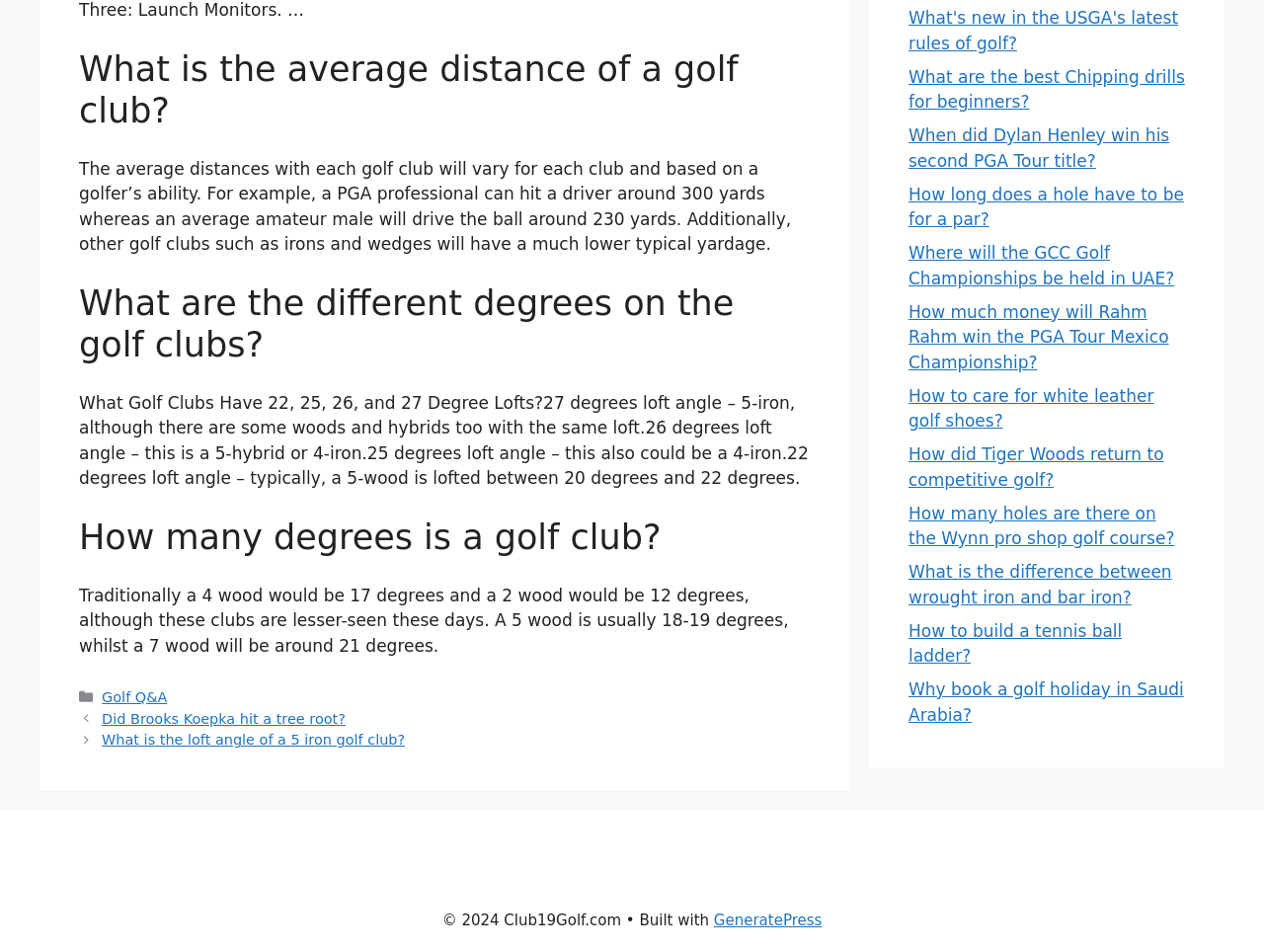Extract the bounding box coordinates of the UI element described by: "GeneratePress". The coordinates should include four float numbers ranging from 0 to 1, e.g., [left, top, right, bottom].

[0.565, 0.958, 0.65, 0.976]